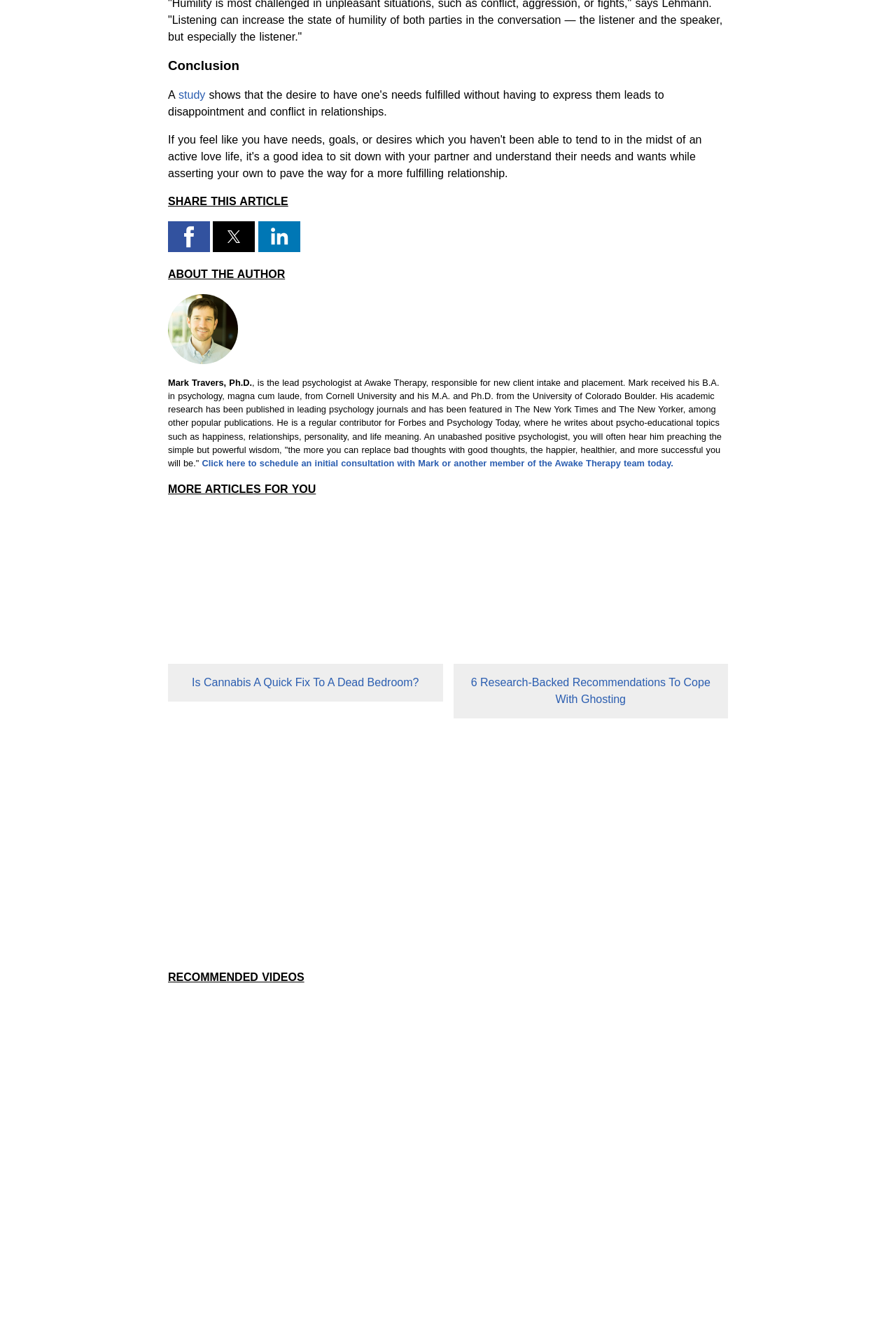What is the name of the therapy team mentioned in the article?
Based on the screenshot, respond with a single word or phrase.

Awake Therapy